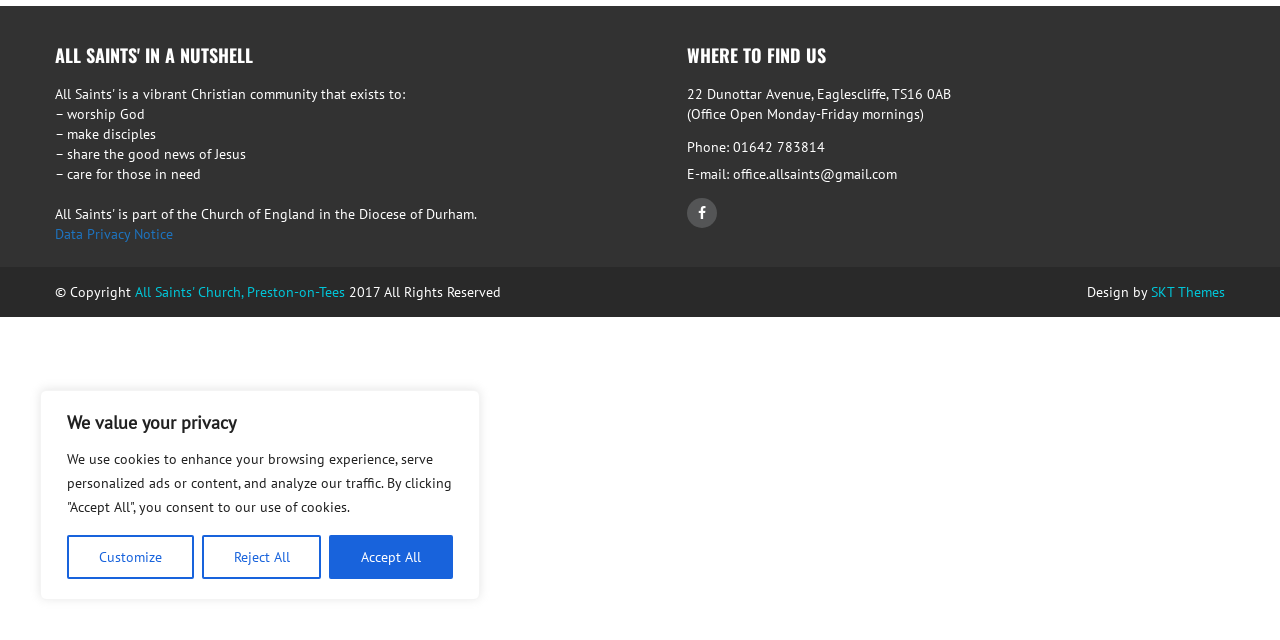Find the bounding box coordinates for the HTML element specified by: "Data Privacy Notice".

[0.043, 0.352, 0.135, 0.38]